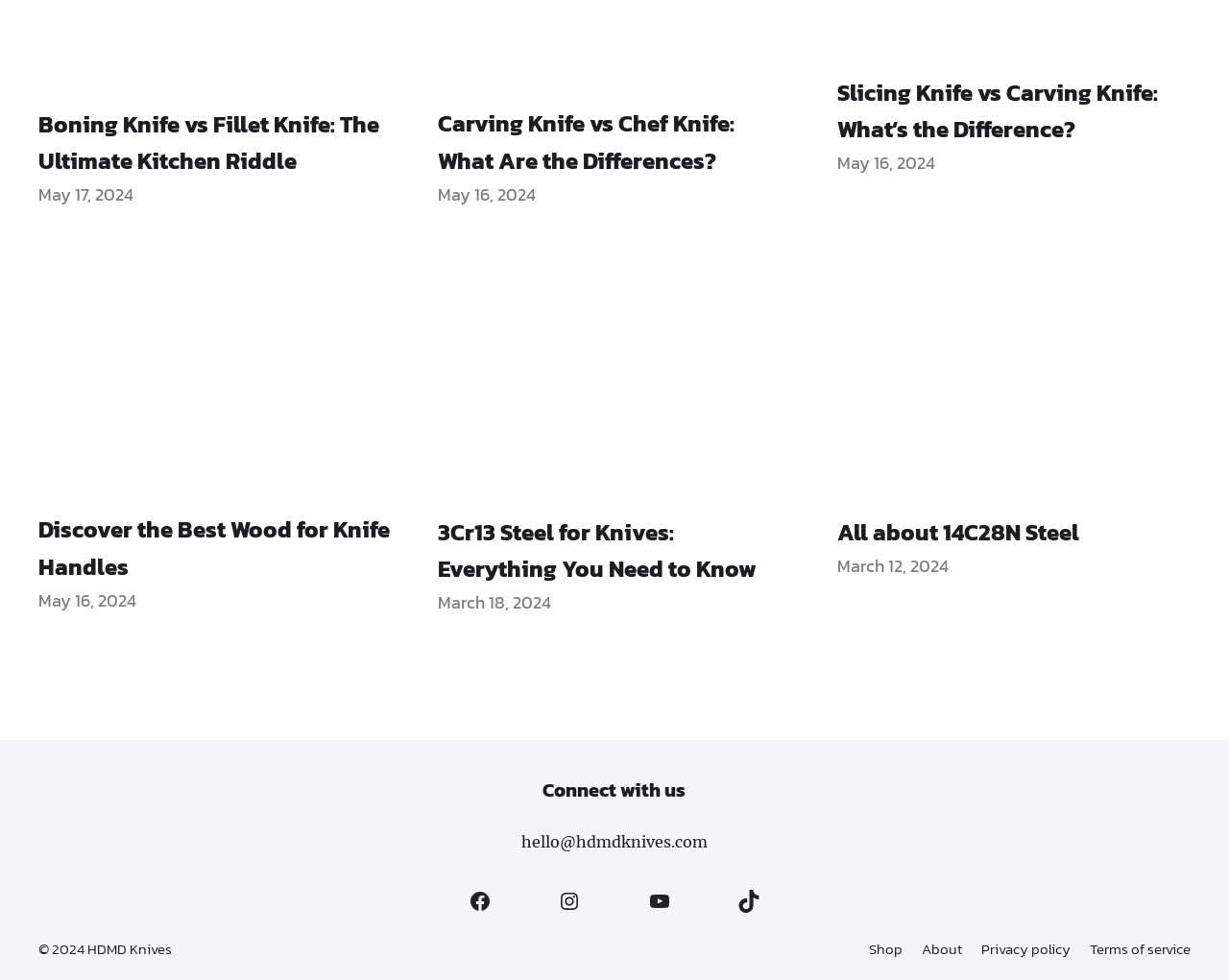Please determine the bounding box coordinates of the section I need to click to accomplish this instruction: "Check the article about 3Cr13 Steel for Knives".

[0.356, 0.466, 0.644, 0.497]